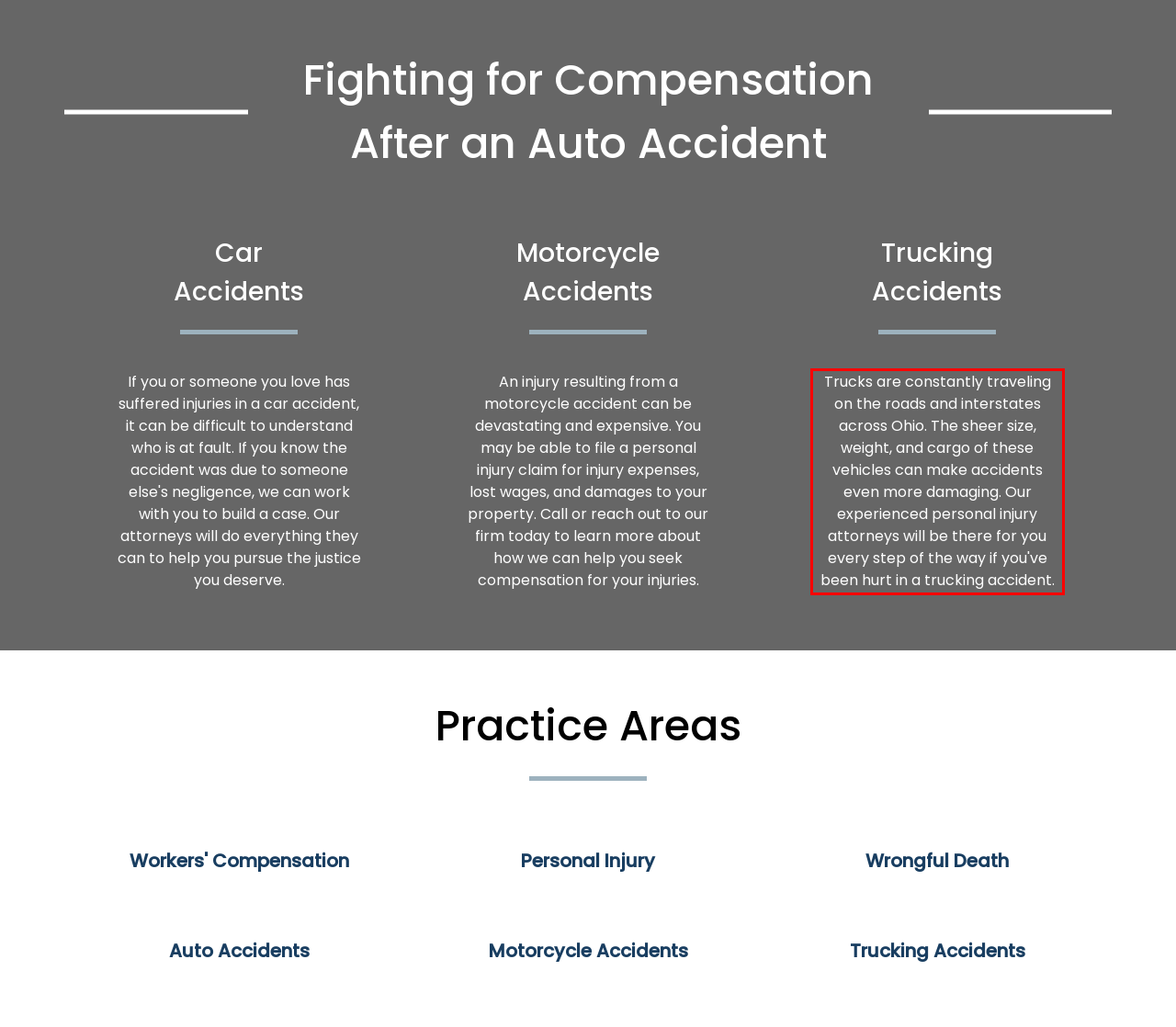Given a webpage screenshot, identify the text inside the red bounding box using OCR and extract it.

Trucks are constantly traveling on the roads and interstates across Ohio. The sheer size, weight, and cargo of these vehicles can make accidents even more damaging. Our experienced personal injury attorneys will be there for you every step of the way if you've been hurt in a trucking accident.